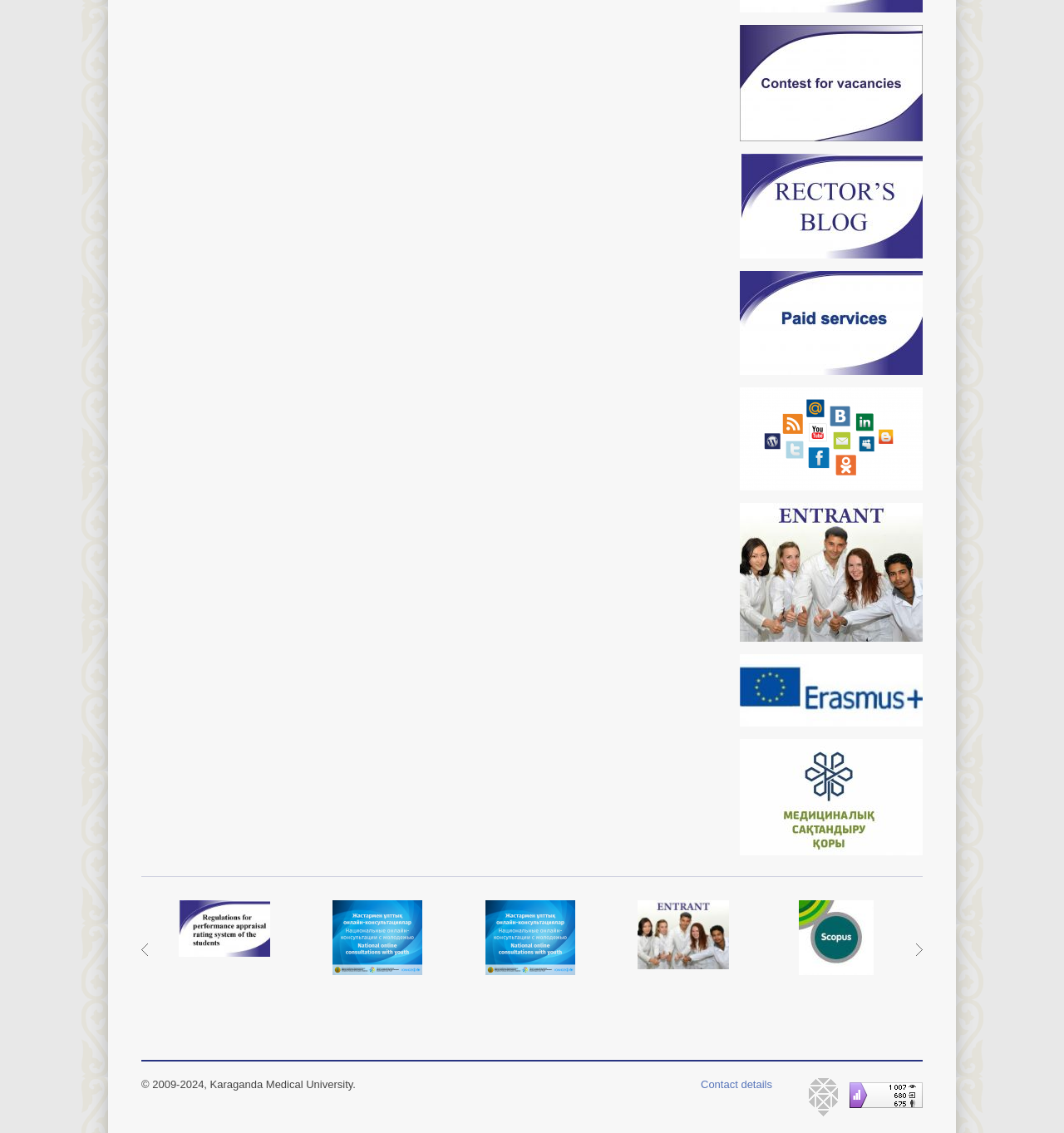Find the bounding box coordinates of the UI element according to this description: "The cochrane library".

[0.139, 0.774, 0.283, 0.862]